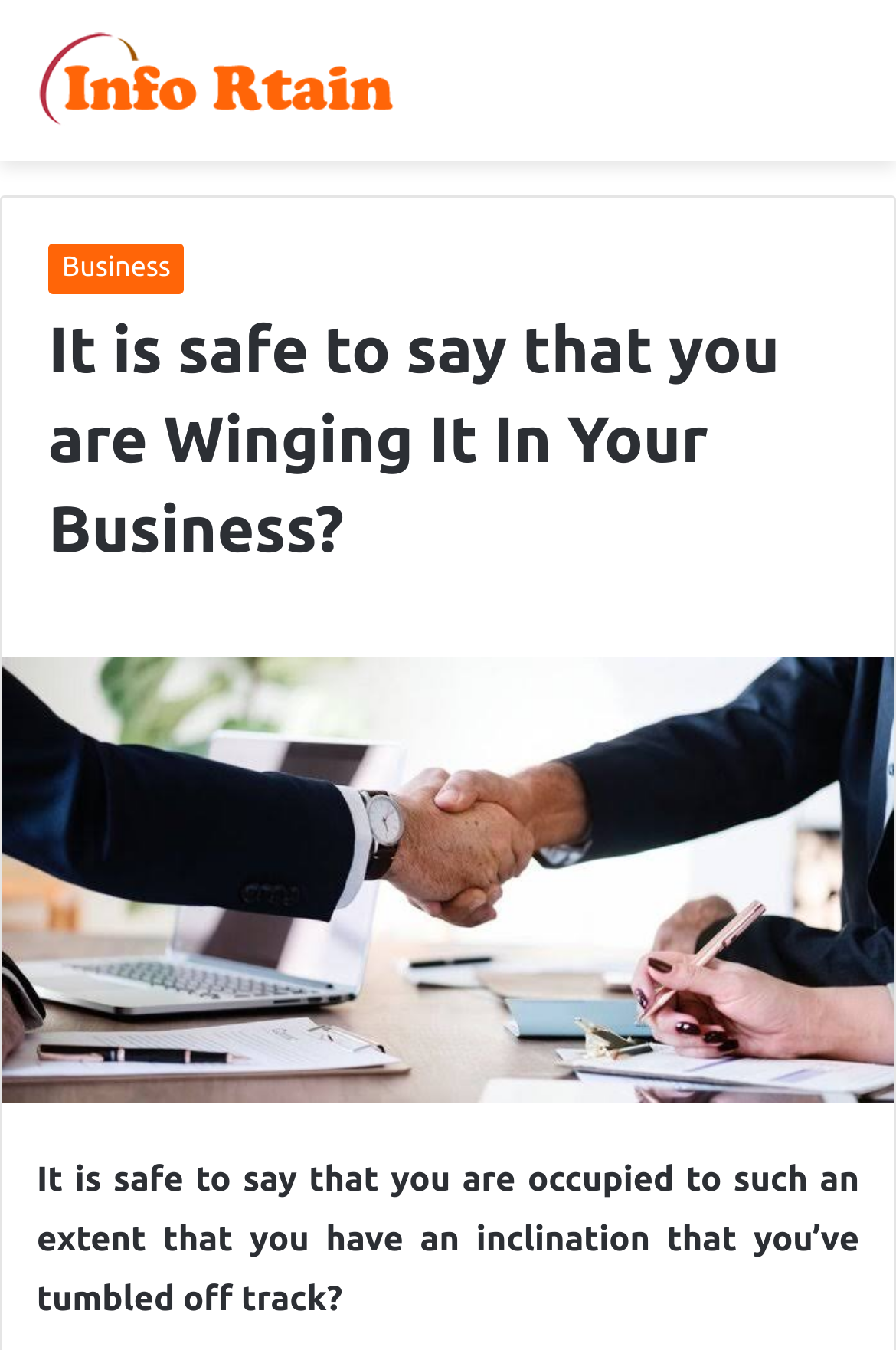Generate a comprehensive caption for the webpage you are viewing.

The webpage is titled "It is safe to say that you are Winging It In Your Business?" and appears to be an article or blog post from Infortain, a website providing educational and informative content. 

At the top of the page, there is a primary navigation section that spans the entire width of the page. Within this section, there is a link to the Infortain homepage, accompanied by an image with the same description. 

Below the navigation section, there is a header section that takes up most of the page's width. This section contains a link to a "Business" category and a heading that matches the webpage's title. 

Further down, there is a figure element that occupies a significant portion of the page, although its contents are not specified. 

Finally, at the bottom of the page, there is a block of static text that asks a question about feeling overwhelmed and off track in one's business.